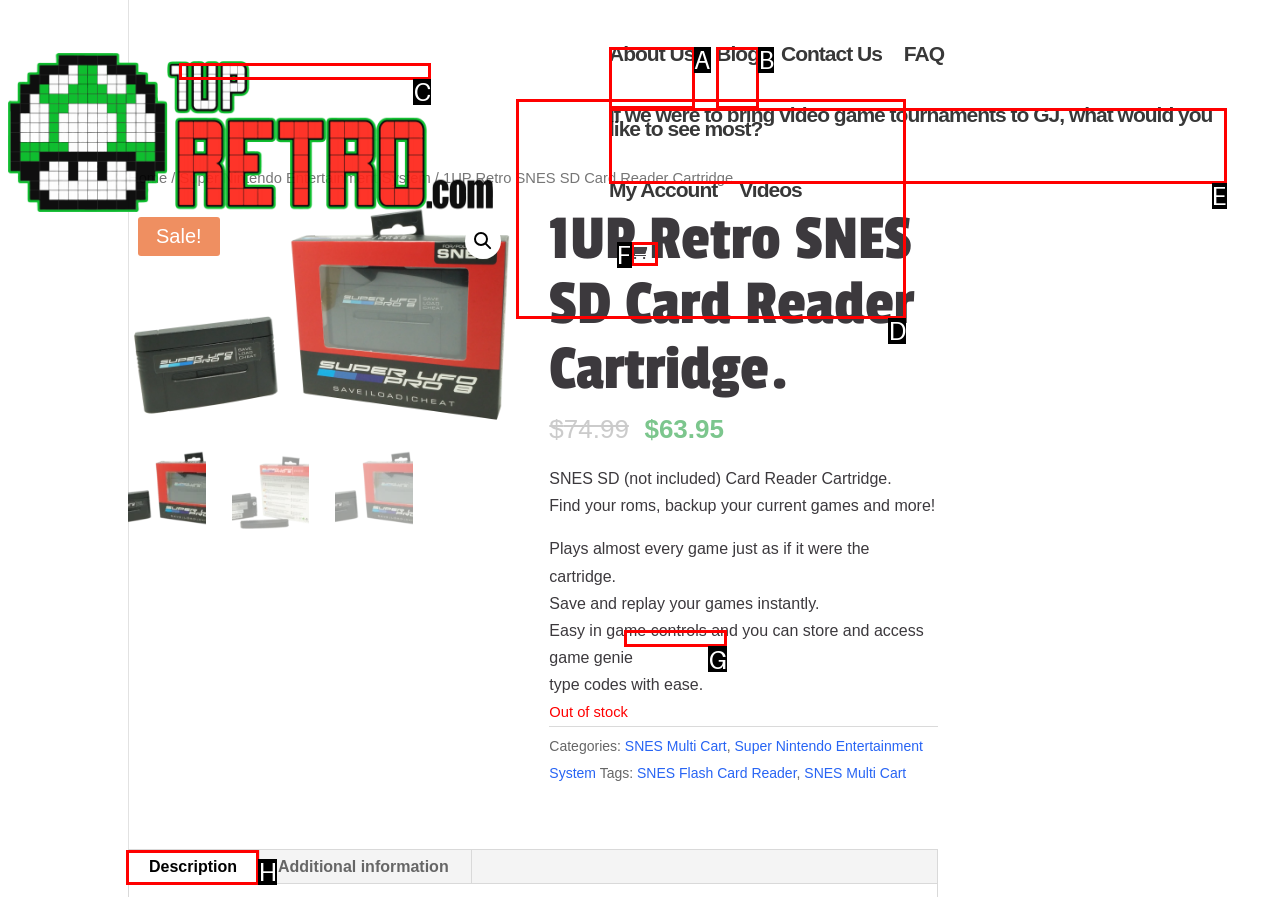Select the letter of the UI element you need to click to complete this task: Explore Books.

None